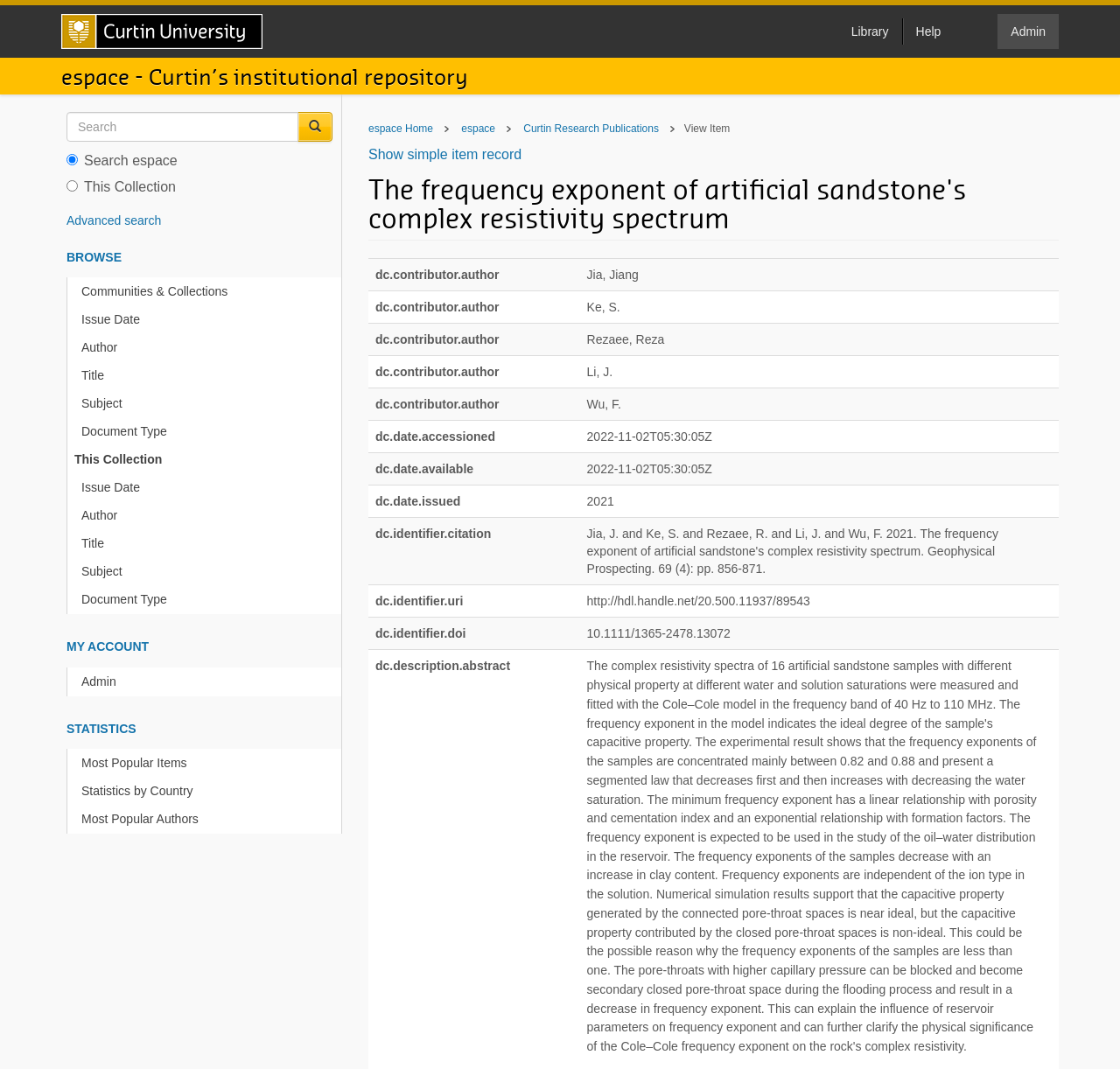How many links are available in the 'BROWSE' section?
Please respond to the question with a detailed and thorough explanation.

I counted the number of links in the 'BROWSE' section, which are 'Communities & Collections', 'Issue Date', 'Author', 'Title', 'Subject', and 'Document Type'.